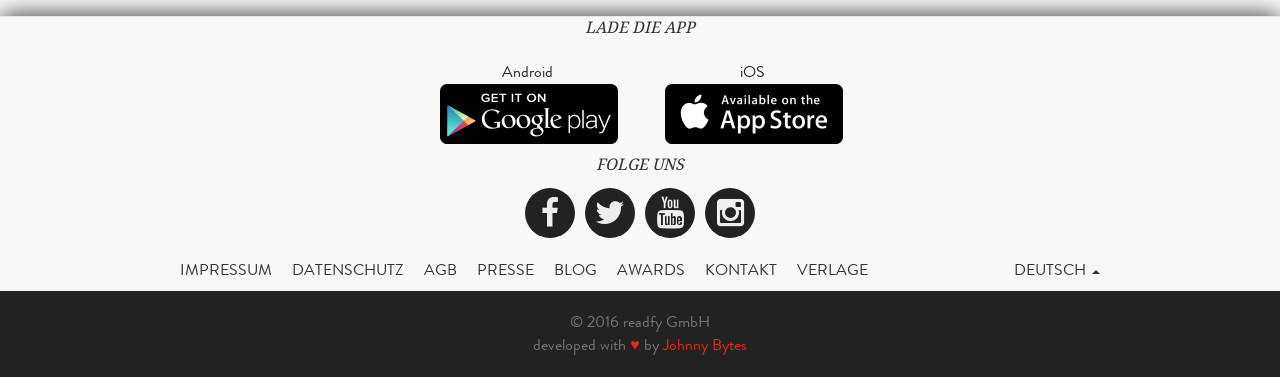Identify the bounding box coordinates of the region I need to click to complete this instruction: "Follow on Facebook".

[0.41, 0.498, 0.449, 0.631]